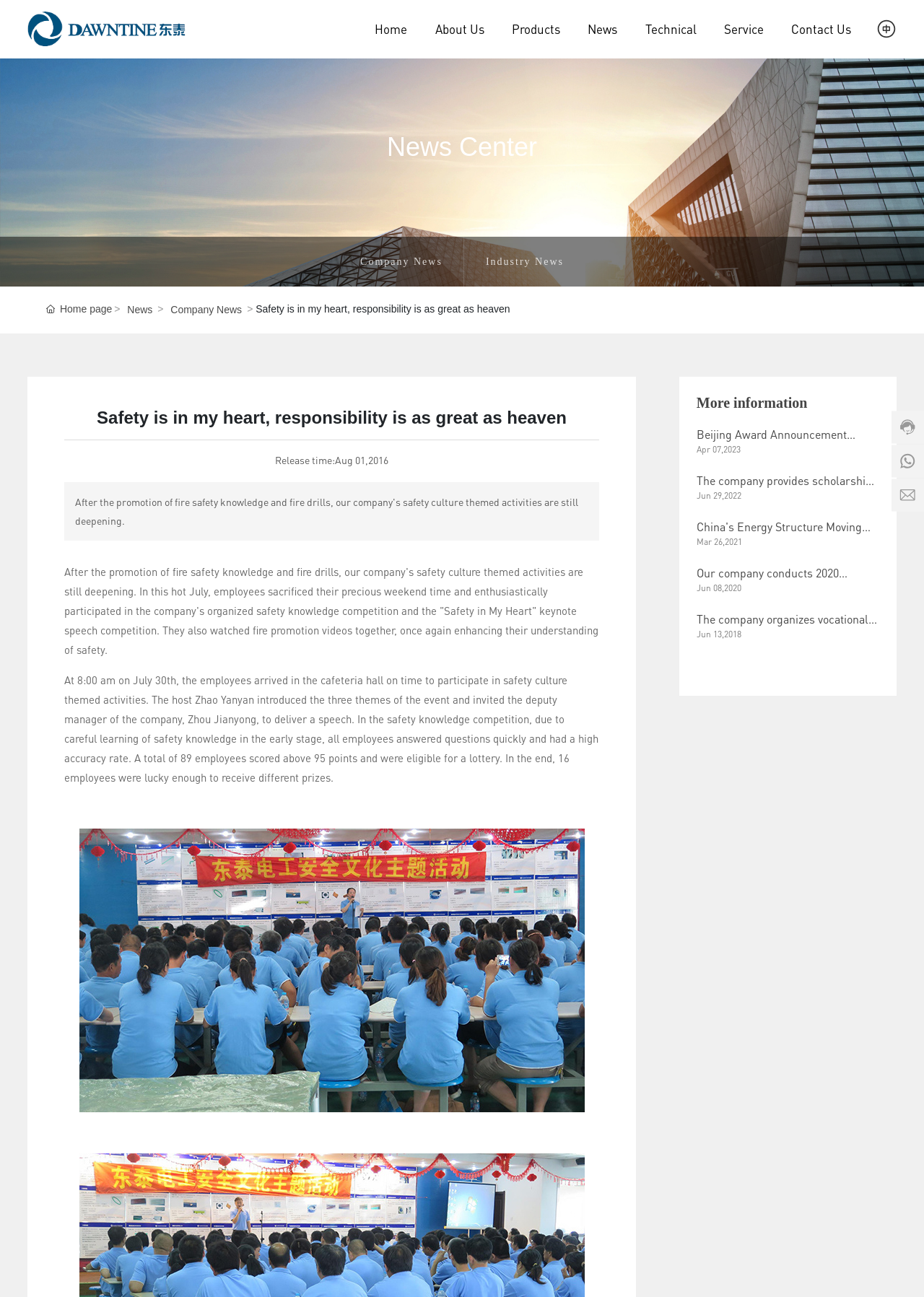How many links are there in the top navigation bar?
Look at the screenshot and give a one-word or phrase answer.

7